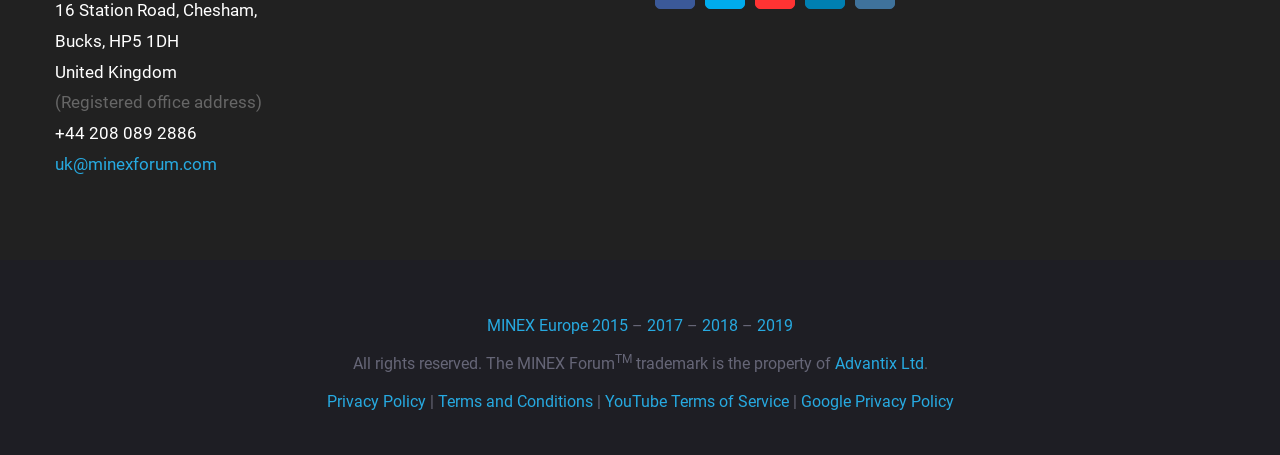Can you find the bounding box coordinates for the UI element given this description: "TBS1000"? Provide the coordinates as four float numbers between 0 and 1: [left, top, right, bottom].

None